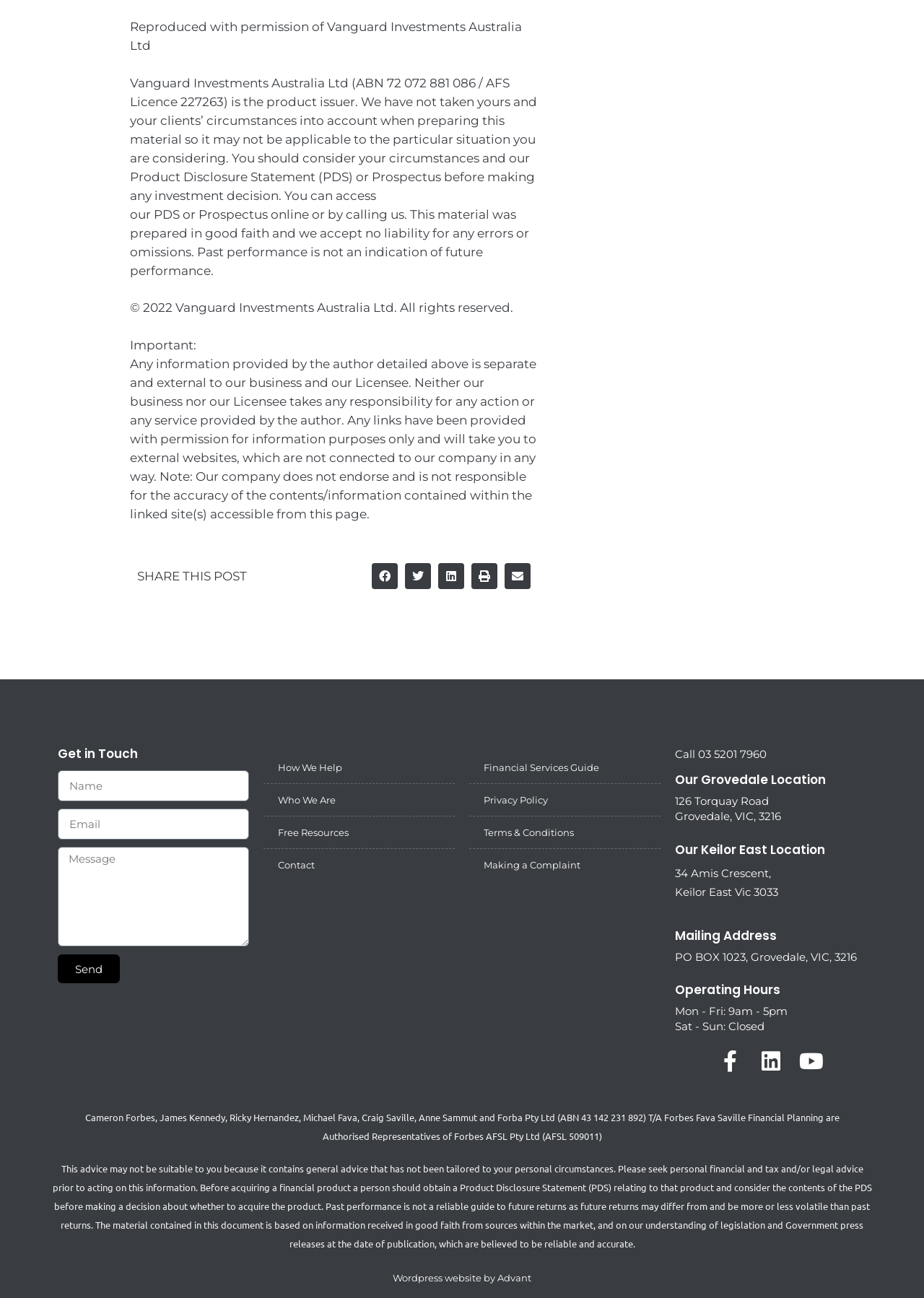Kindly determine the bounding box coordinates for the clickable area to achieve the given instruction: "Share on facebook".

[0.402, 0.434, 0.43, 0.454]